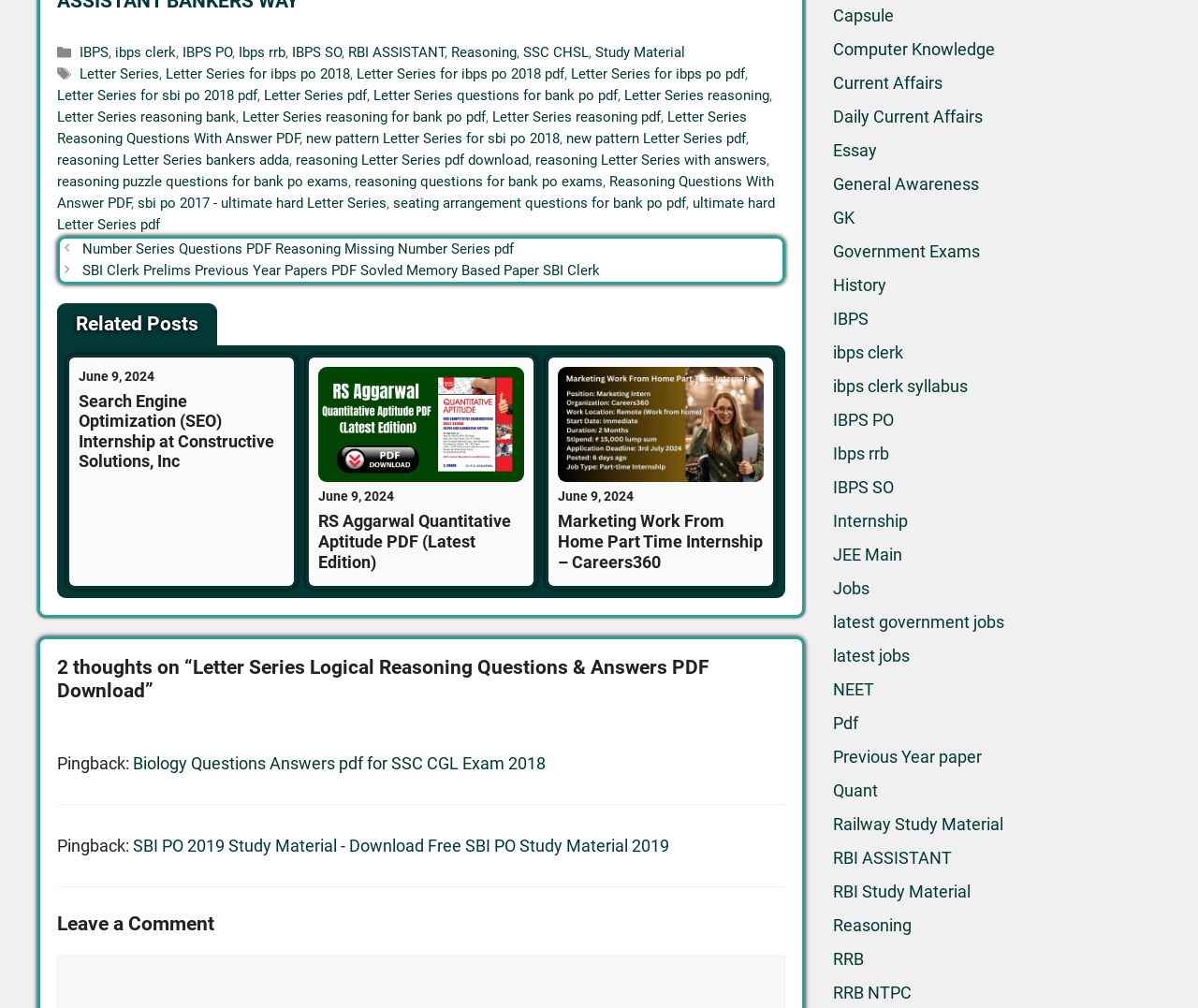Pinpoint the bounding box coordinates of the clickable element needed to complete the instruction: "Click on the 'IBPS' link". The coordinates should be provided as four float numbers between 0 and 1: [left, top, right, bottom].

[0.067, 0.044, 0.091, 0.061]